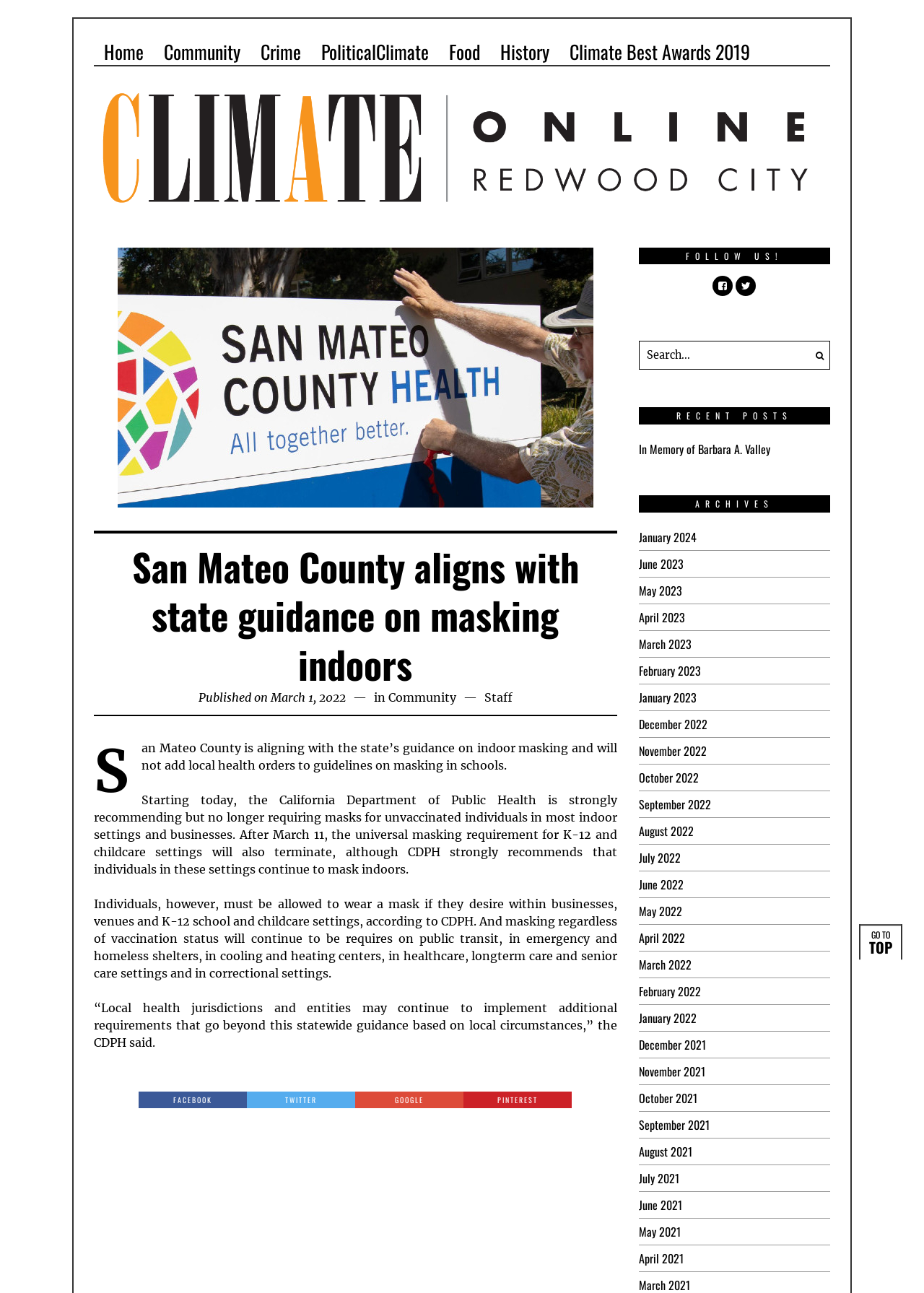Given the description of the UI element: "Climate Best Awards 2019", predict the bounding box coordinates in the form of [left, top, right, bottom], with each value being a float between 0 and 1.

[0.605, 0.029, 0.823, 0.051]